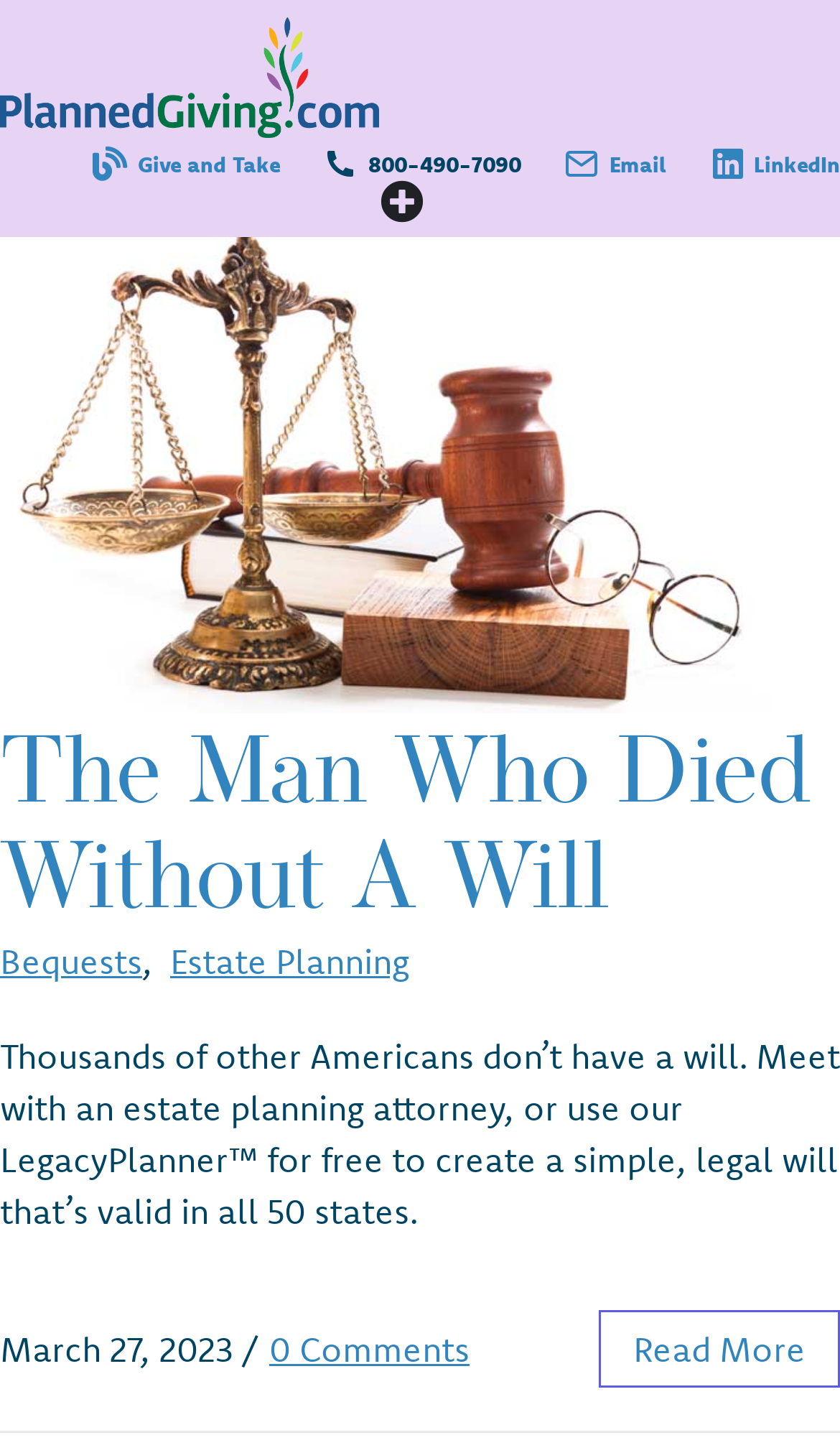Please reply to the following question with a single word or a short phrase:
How many comments are there on the article?

0